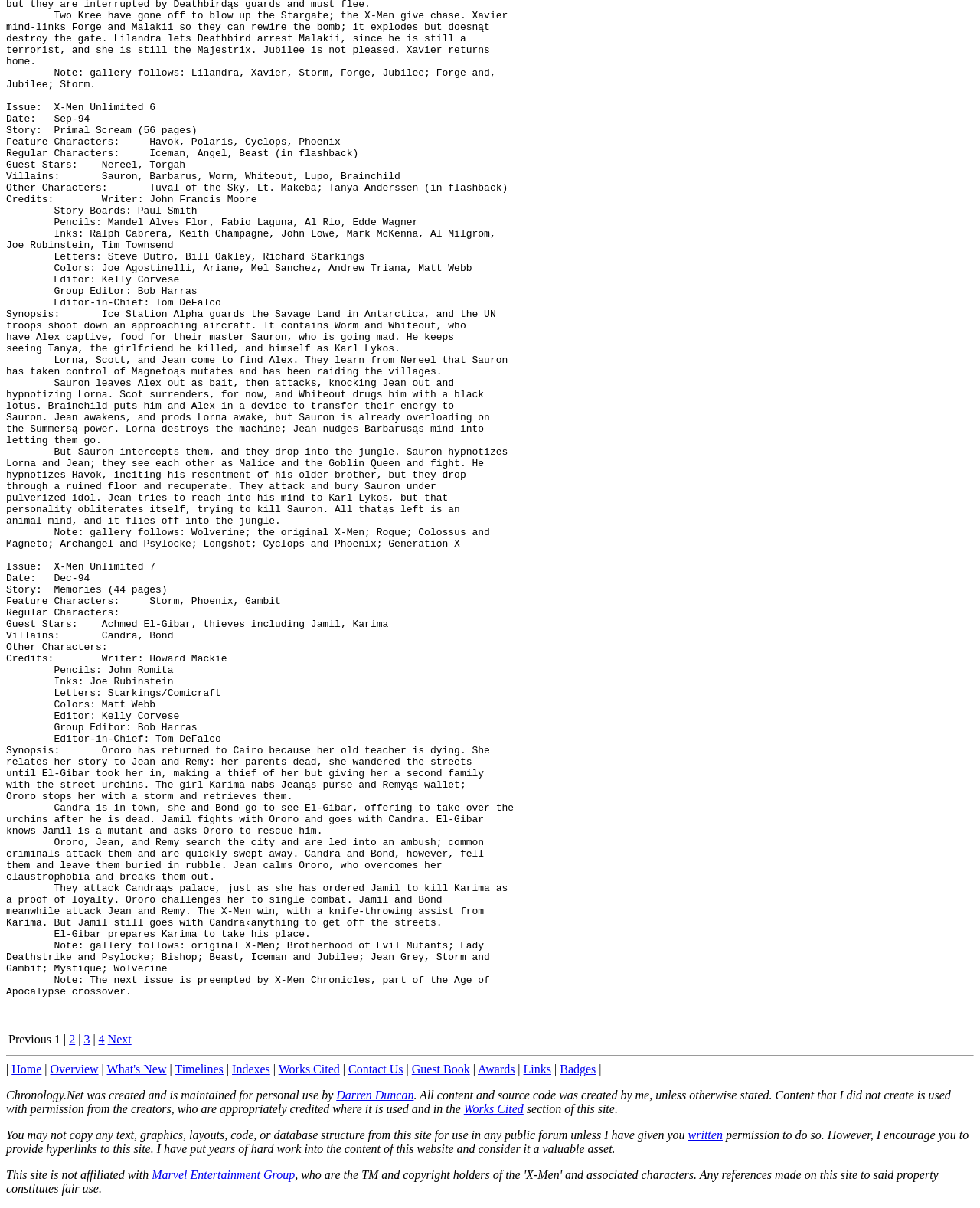Provide a brief response in the form of a single word or phrase:
What is the first link in the pagination?

Previous